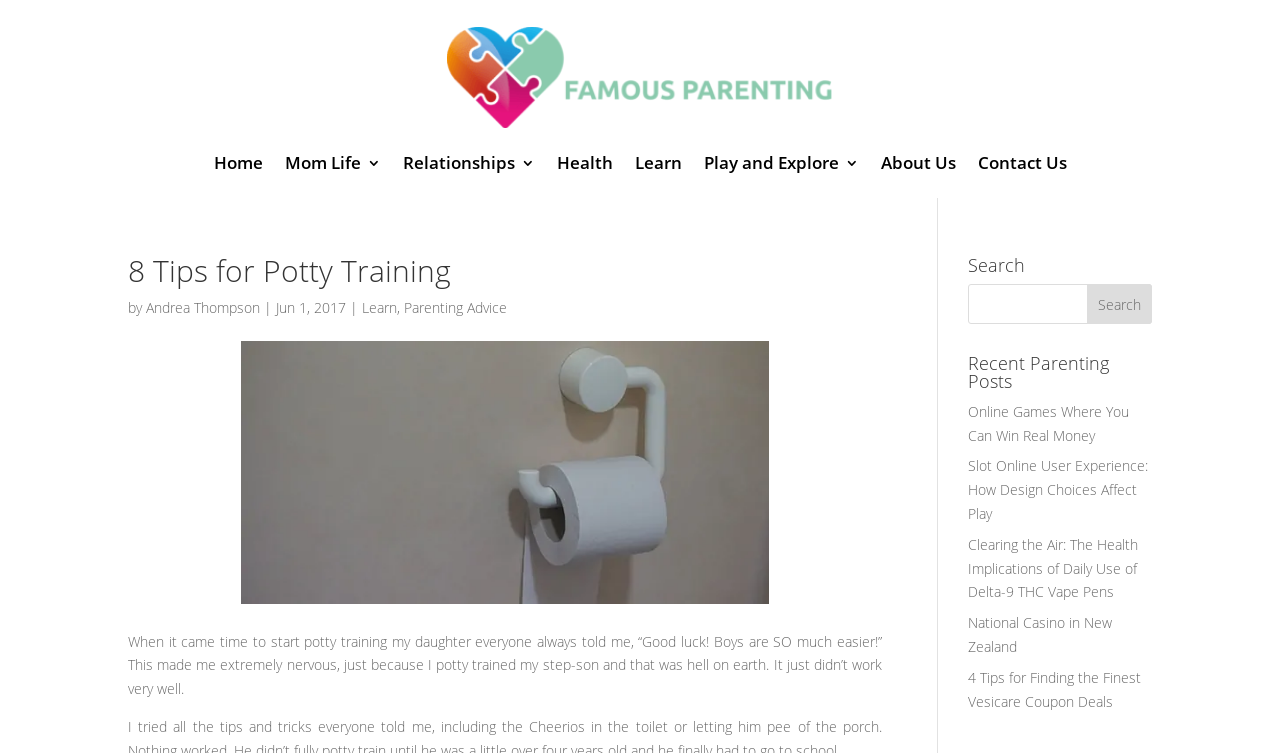Please find the bounding box coordinates of the clickable region needed to complete the following instruction: "Click the 'Home' link". The bounding box coordinates must consist of four float numbers between 0 and 1, i.e., [left, top, right, bottom].

[0.167, 0.207, 0.205, 0.236]